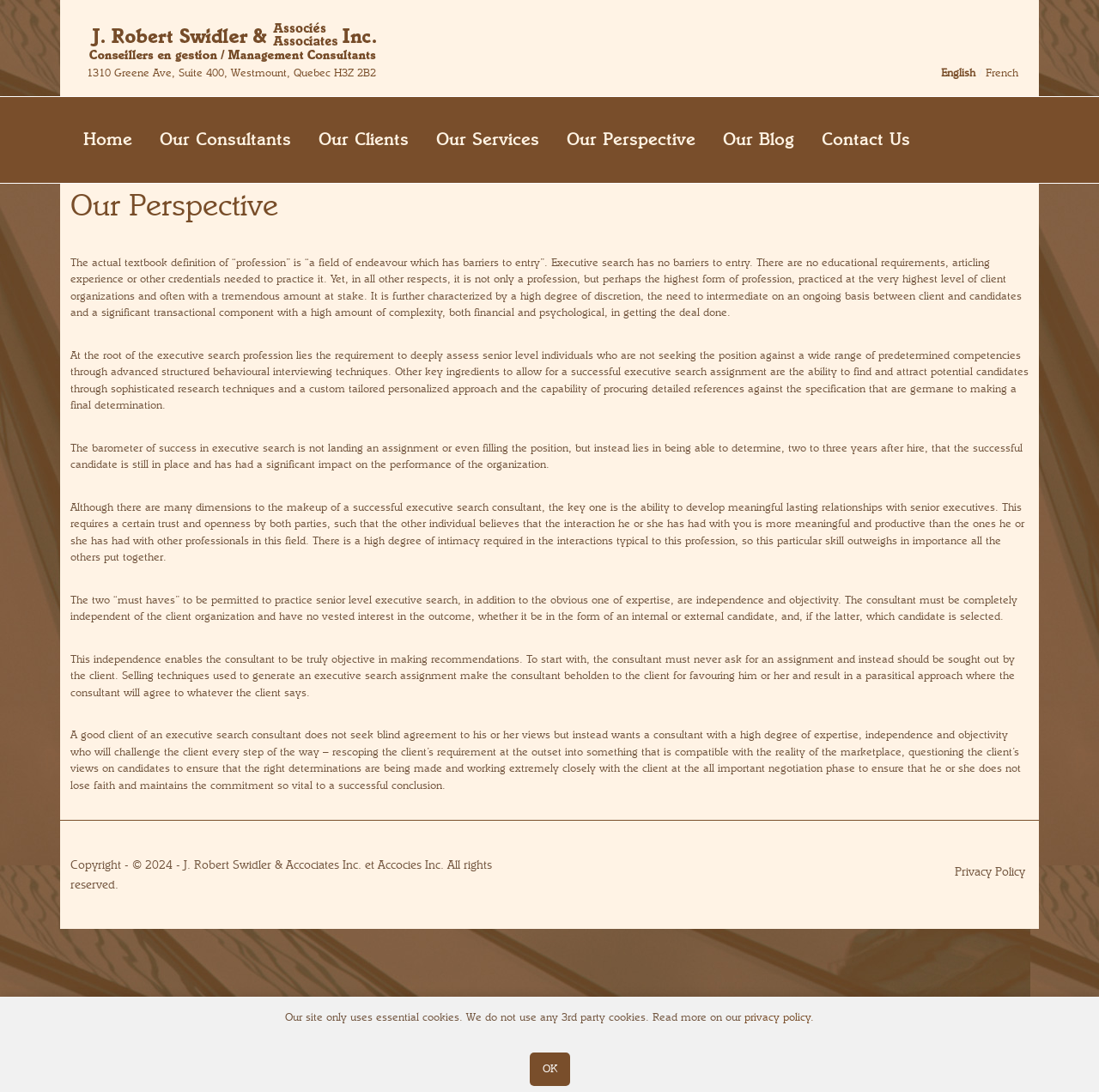What is the language of the webpage?
Using the information from the image, provide a comprehensive answer to the question.

I looked at the link elements at the top of the webpage and found that there are two language options, 'English' and 'French', and since the majority of the text on the webpage is in English, I concluded that the language of the webpage is English.